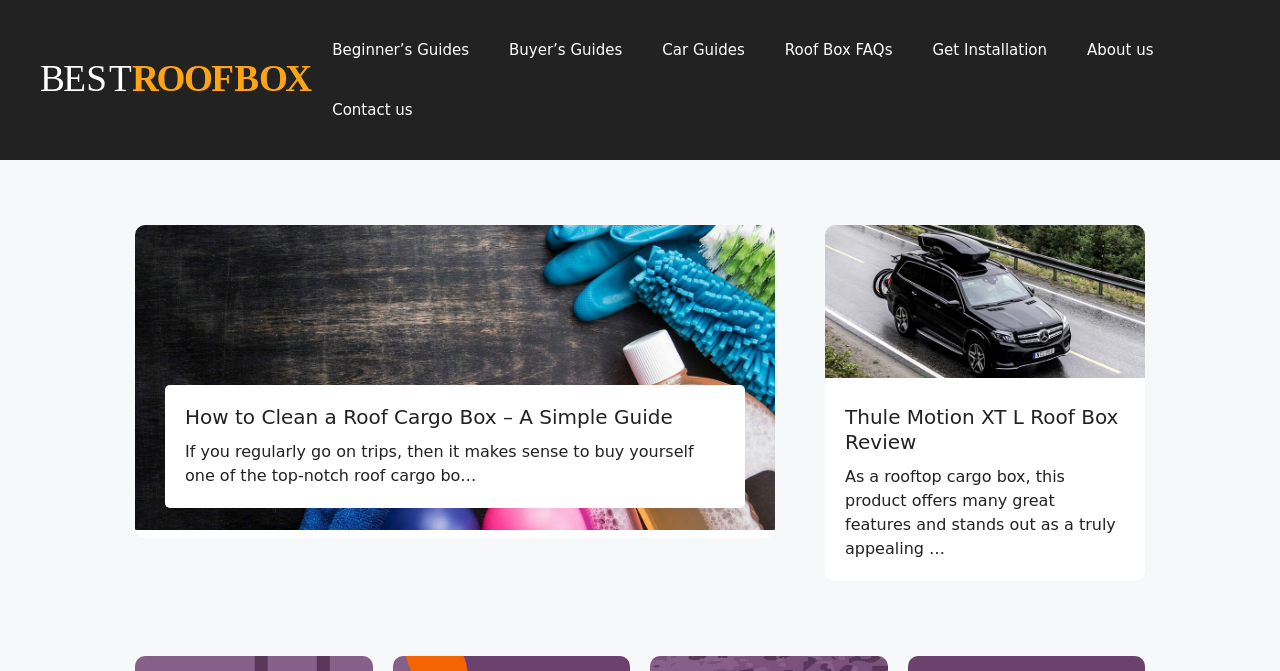Locate the bounding box coordinates of the UI element described by: "Roof Box FAQs". Provide the coordinates as four float numbers between 0 and 1, formatted as [left, top, right, bottom].

[0.597, 0.03, 0.713, 0.119]